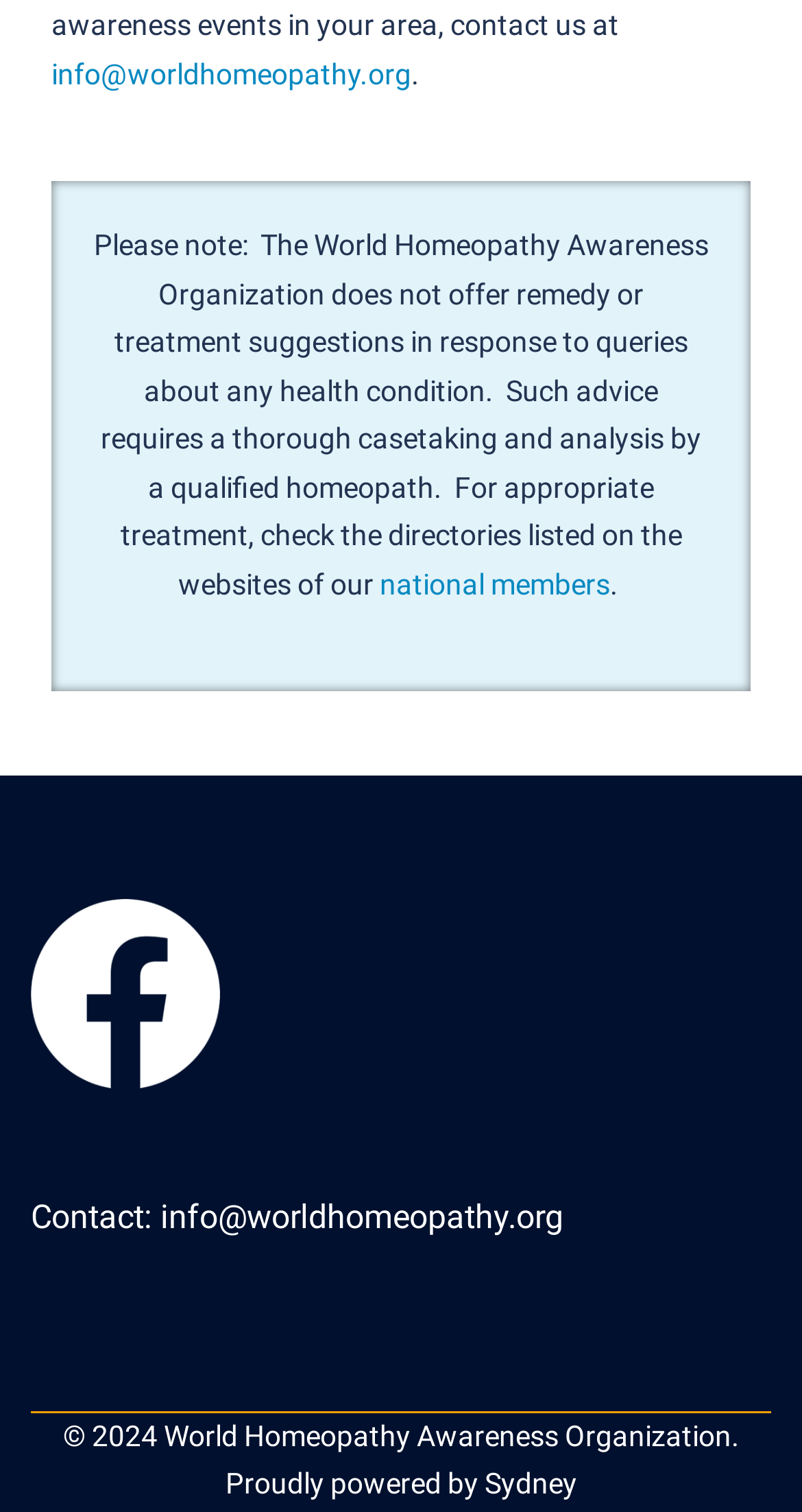Based on the element description Contact: info@worldhomeopathy.org, identify the bounding box coordinates for the UI element. The coordinates should be in the format (top-left x, top-left y, bottom-right x, bottom-right y) and within the 0 to 1 range.

[0.038, 0.791, 0.703, 0.817]